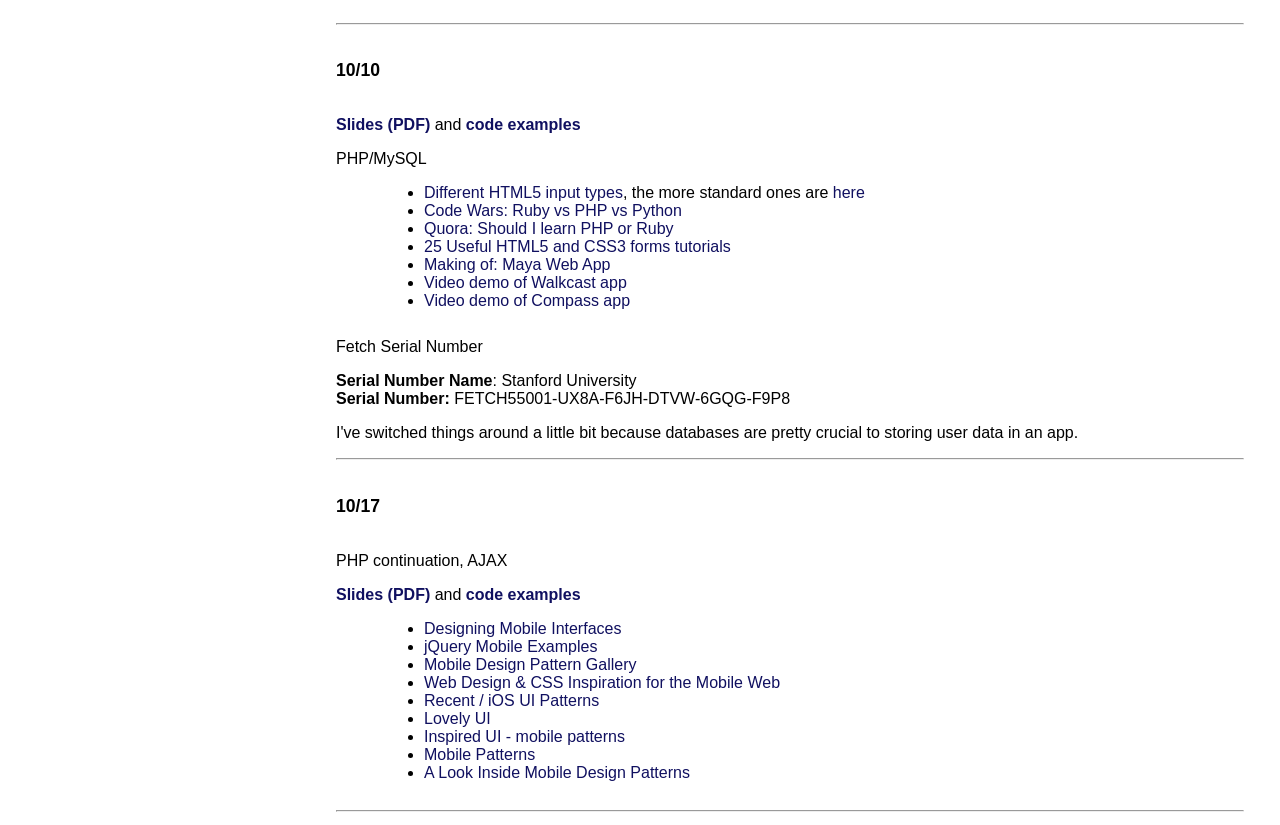Find the bounding box coordinates for the HTML element described as: "jQuery Mobile Examples". The coordinates should consist of four float values between 0 and 1, i.e., [left, top, right, bottom].

[0.331, 0.773, 0.467, 0.794]